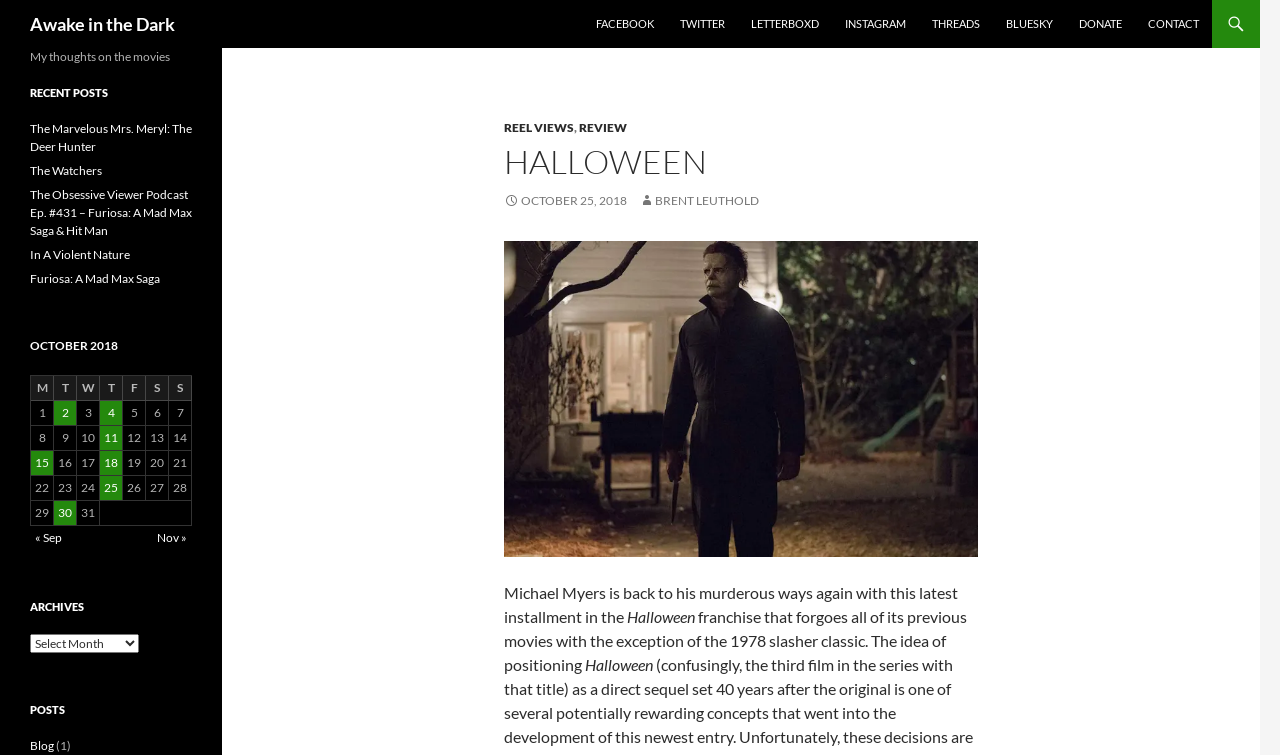What is the name of the author who wrote the movie review on this webpage?
Look at the image and respond with a one-word or short-phrase answer.

BRENT LEUTHOLD